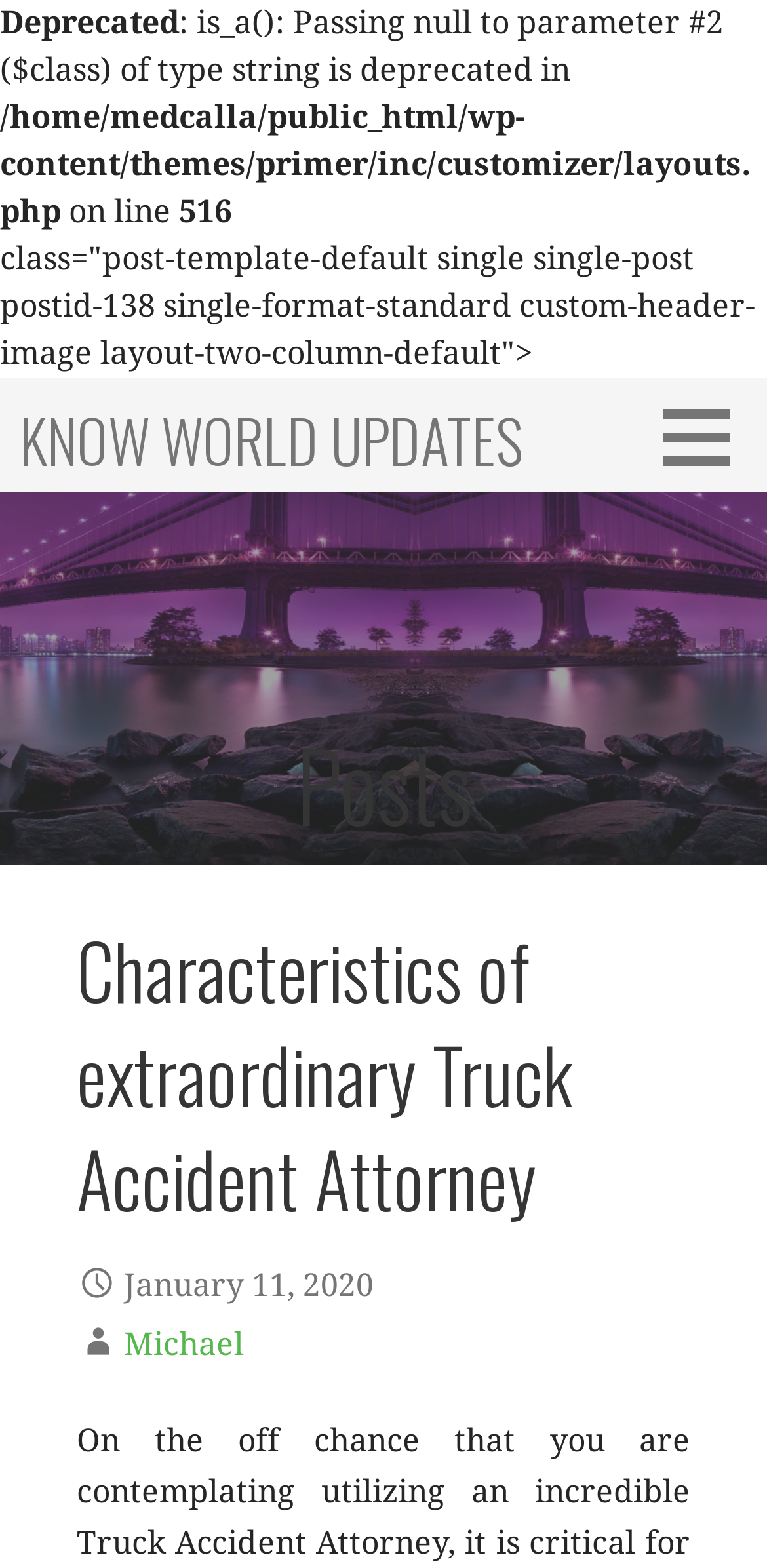What is the category of the post?
Provide a detailed answer to the question using information from the image.

I found the category of the post by looking at the heading 'Posts' which is located above the post's title and date.